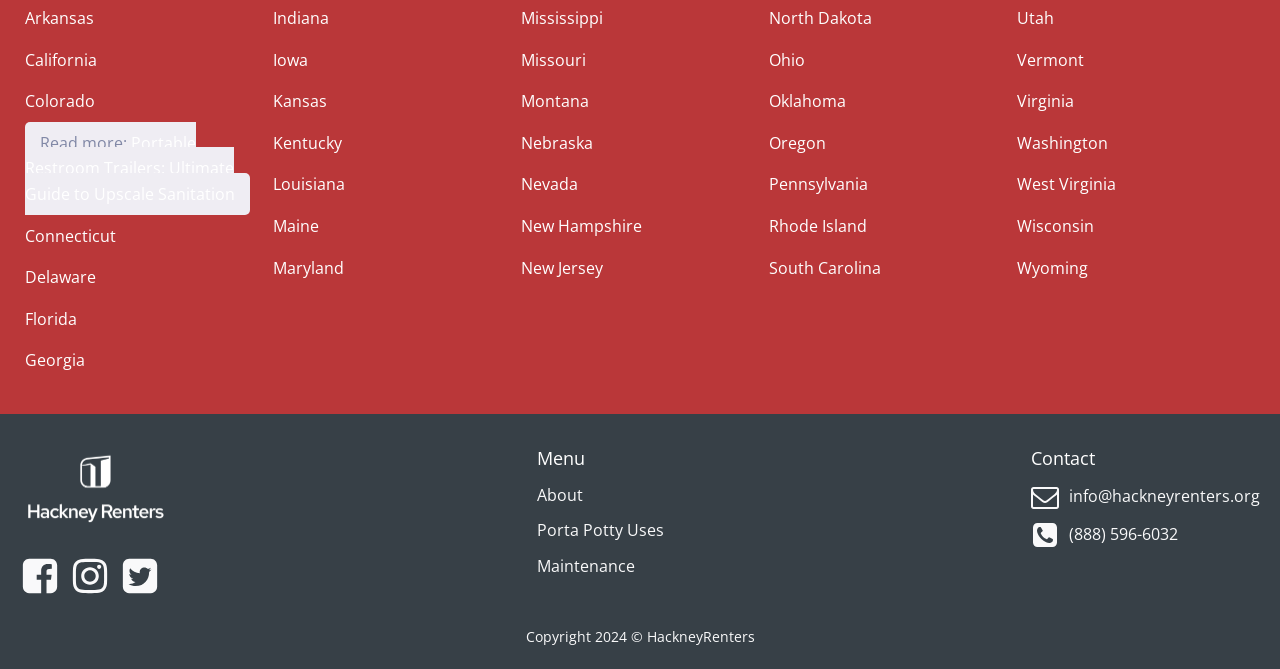Answer the question using only a single word or phrase: 
What is the year of copyright listed on this webpage?

2024